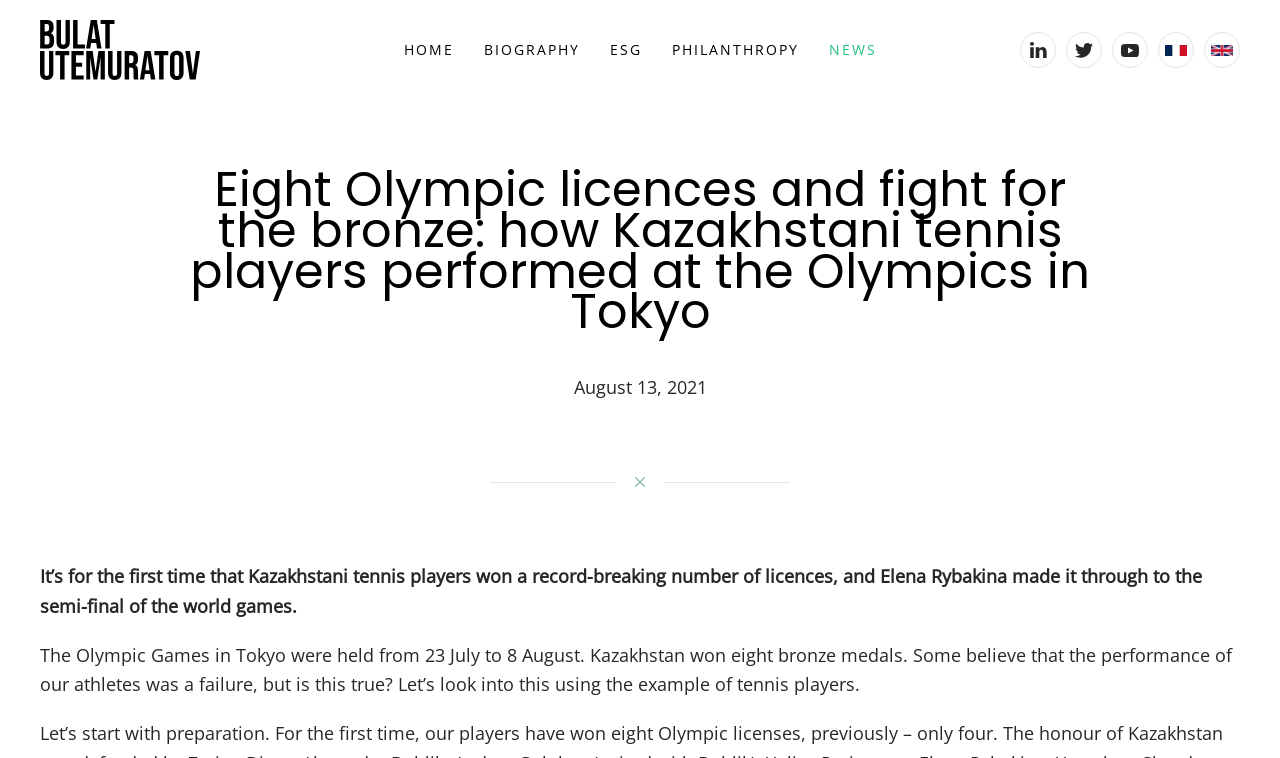Calculate the bounding box coordinates of the UI element given the description: "ESG".

[0.476, 0.0, 0.501, 0.132]